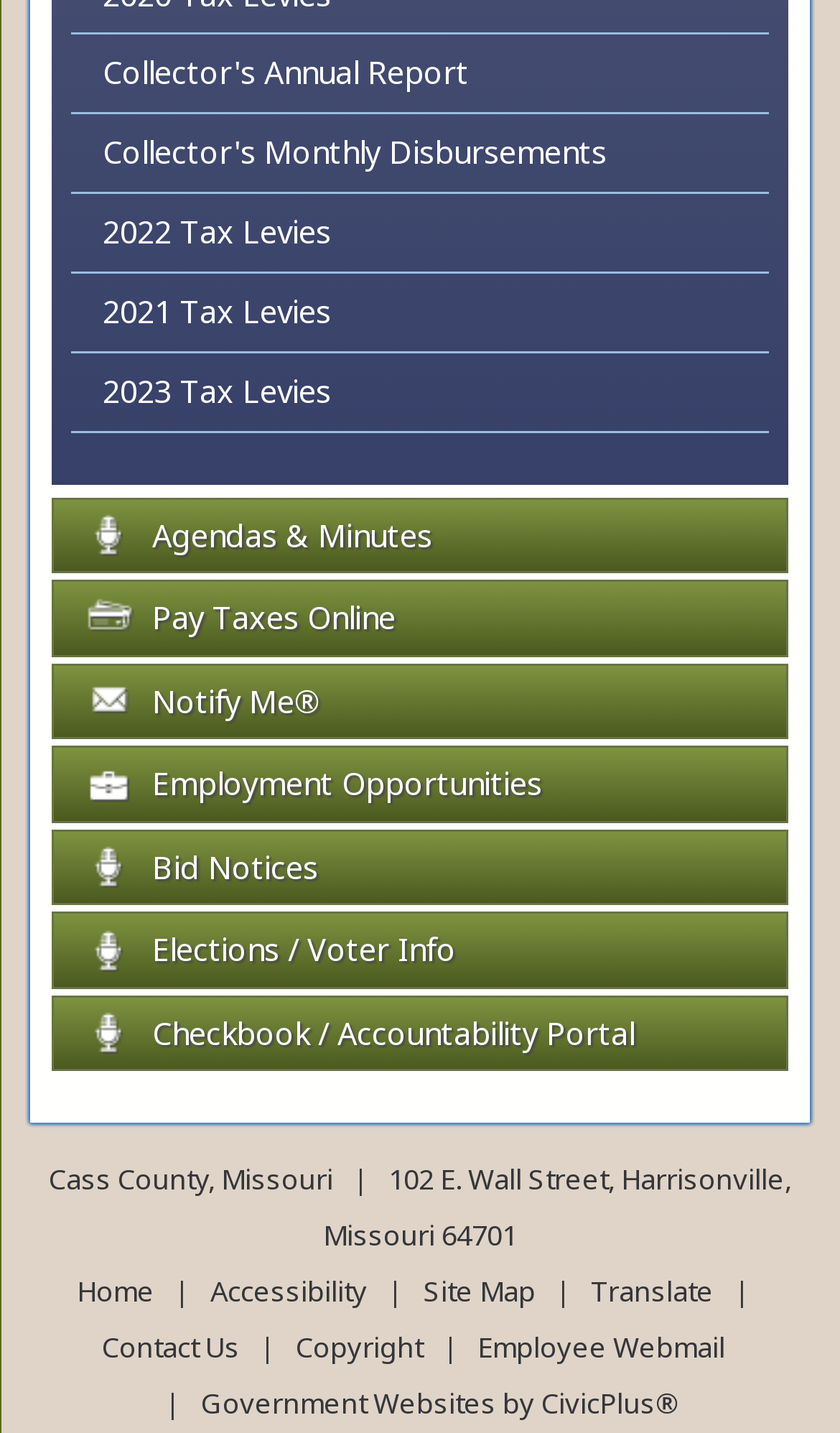Based on the image, please elaborate on the answer to the following question:
What type of information is provided in the 'Checkbook / Accountability Portal'?

I found the answer by looking at the link element with the content 'Checkbook / Accountability Portal Opens in new window' located at [0.061, 0.694, 0.939, 0.748]. This suggests that the portal provides financial information, such as checkbook and accountability data.